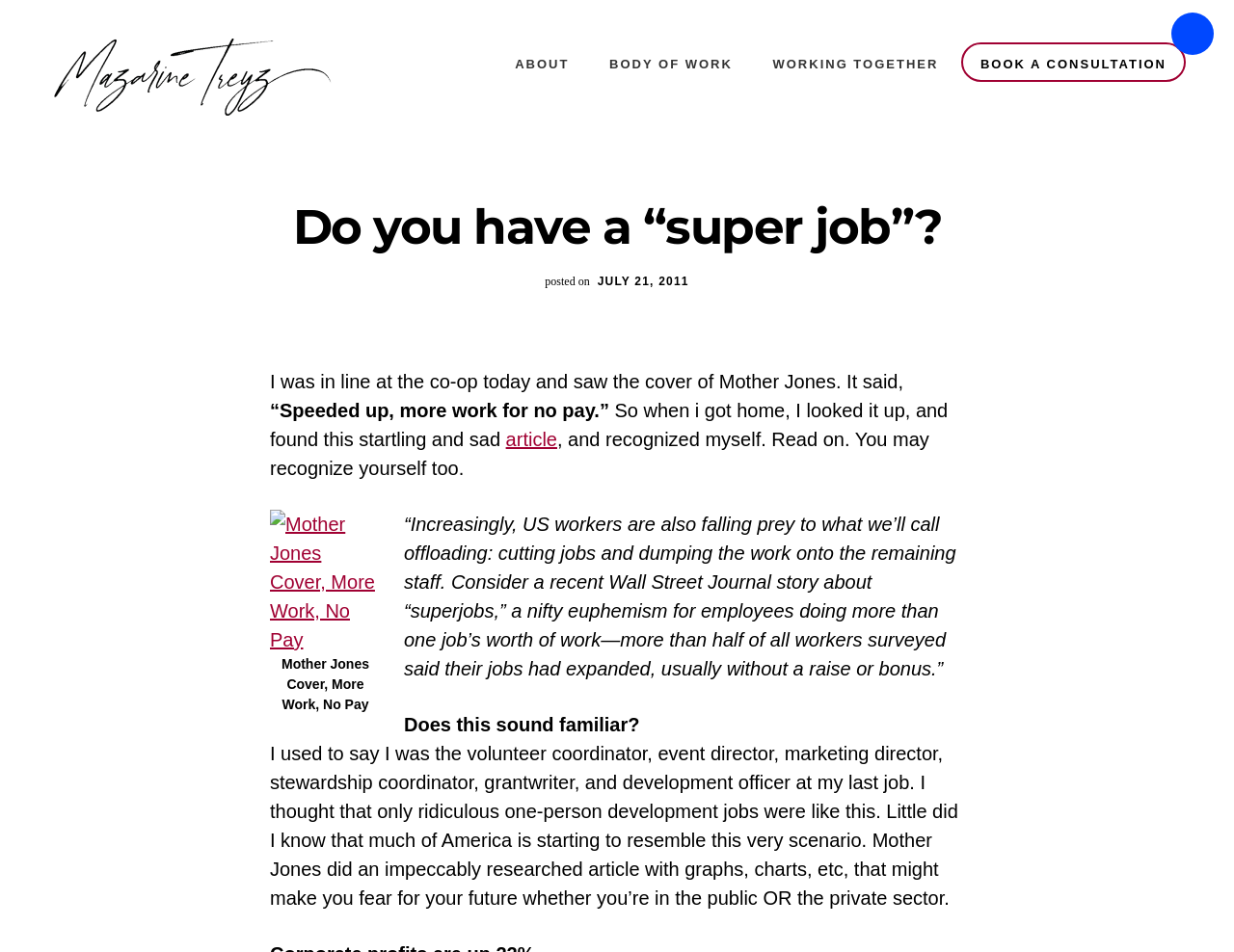What is the title or heading displayed on the webpage?

Do you have a “super job”?